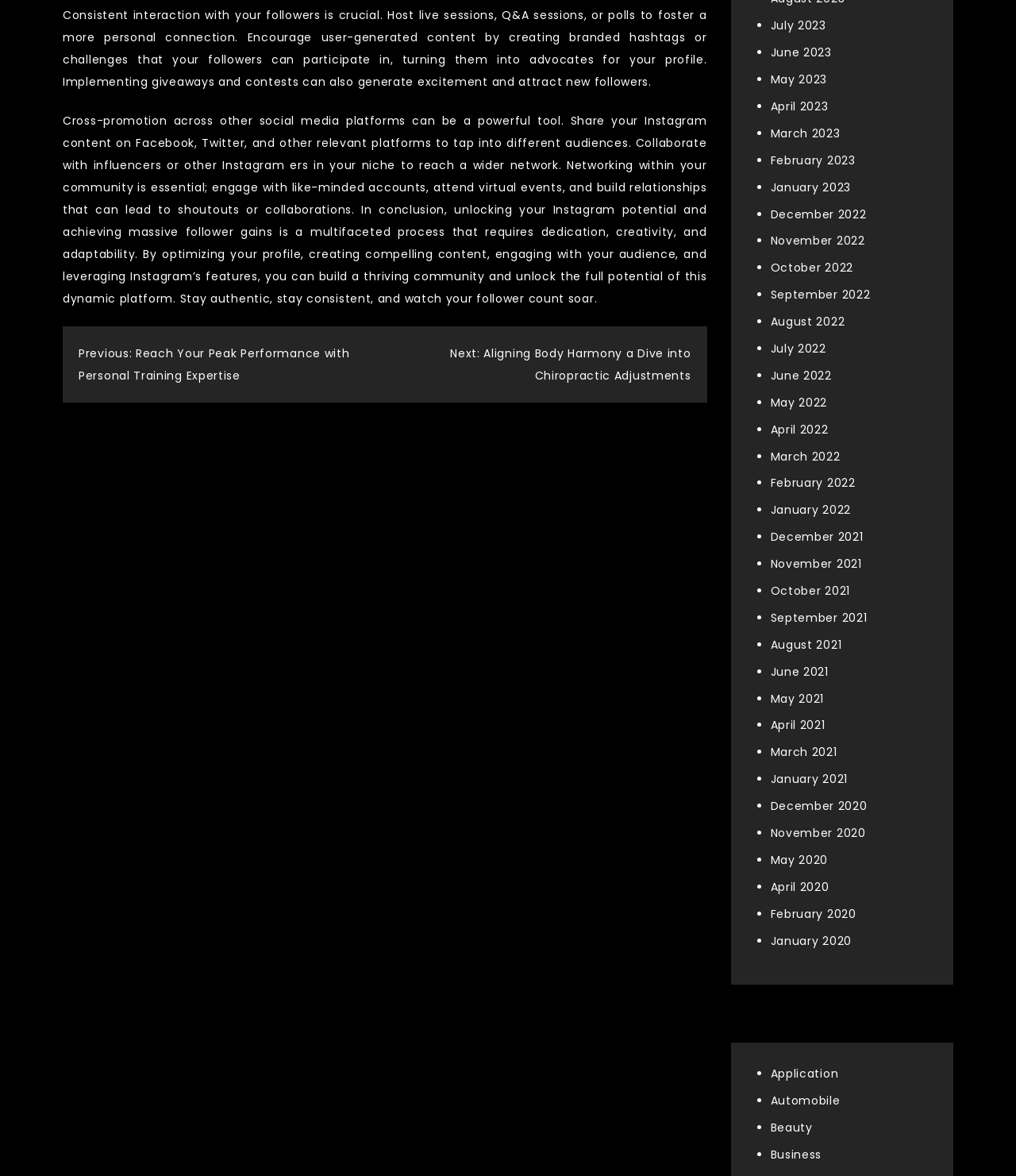Identify the bounding box for the element characterized by the following description: "Application".

[0.758, 0.906, 0.825, 0.92]